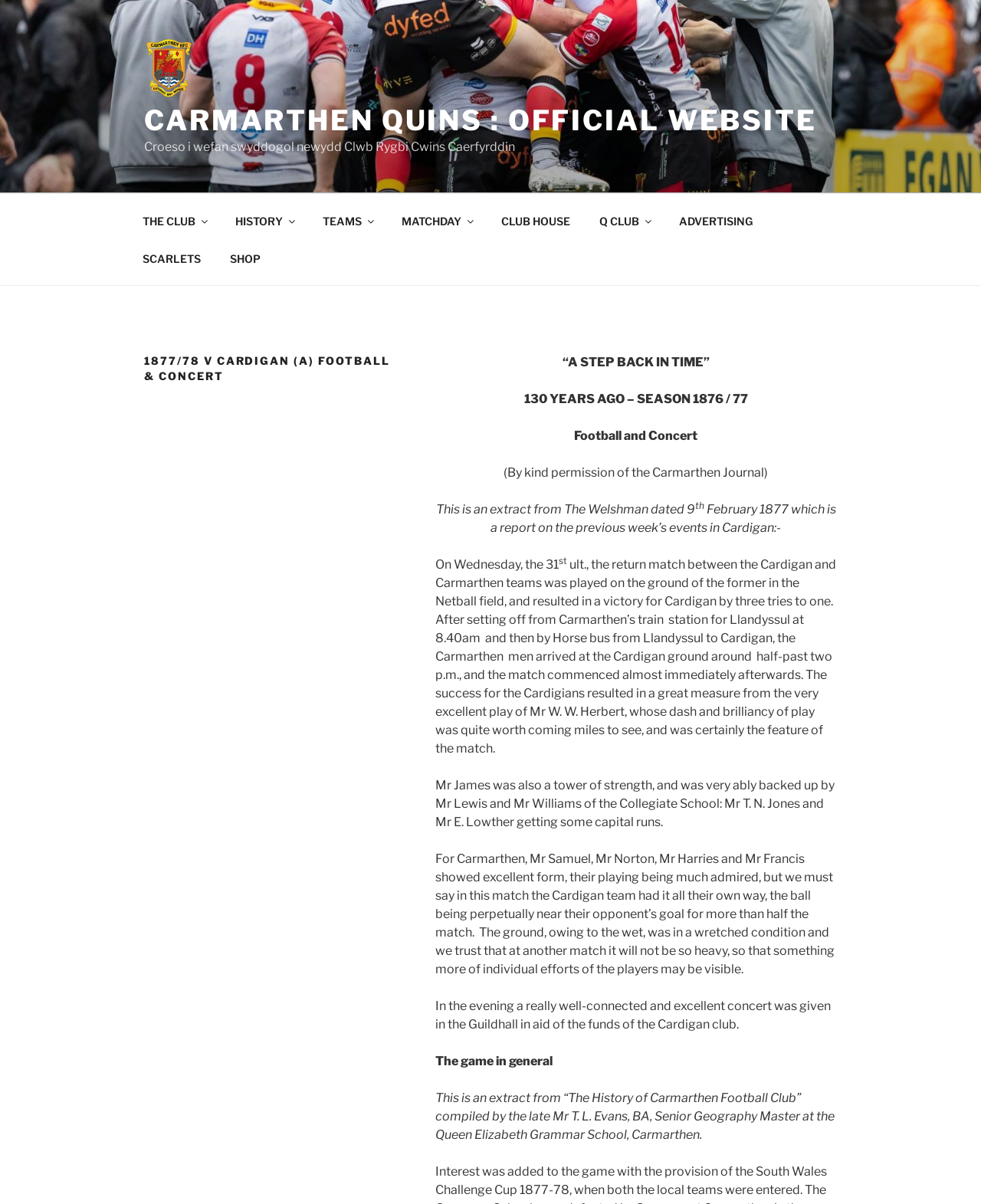Respond to the question below with a single word or phrase: Who compiled 'The History of Carmarthen Football Club'?

Mr T. L. Evans